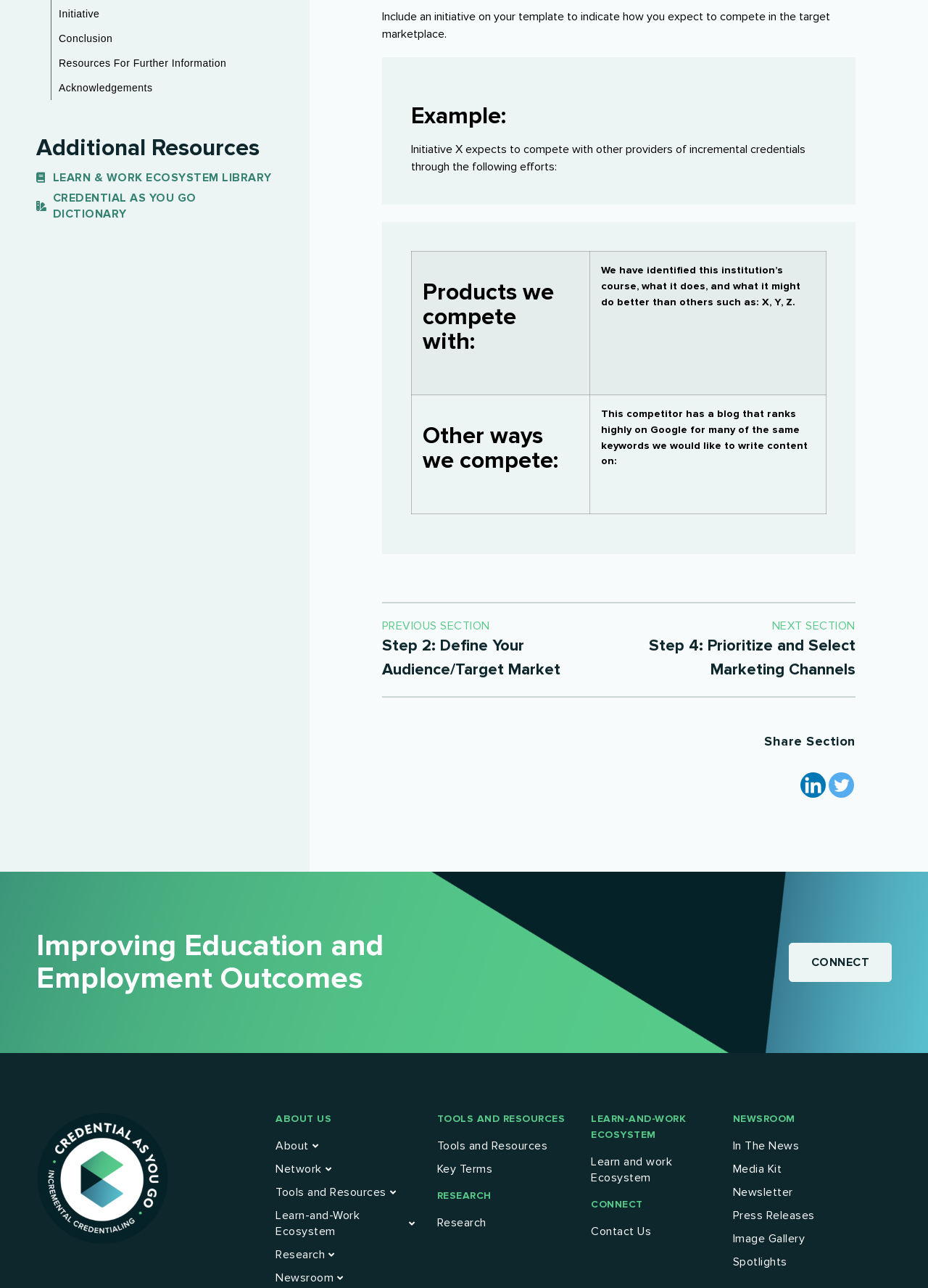What is the main theme of the webpage?
Offer a detailed and exhaustive answer to the question.

The webpage is primarily focused on improving education and employment outcomes, as evident from the heading 'Improving Education and Employment Outcomes' and the various resources and tools provided on the webpage.